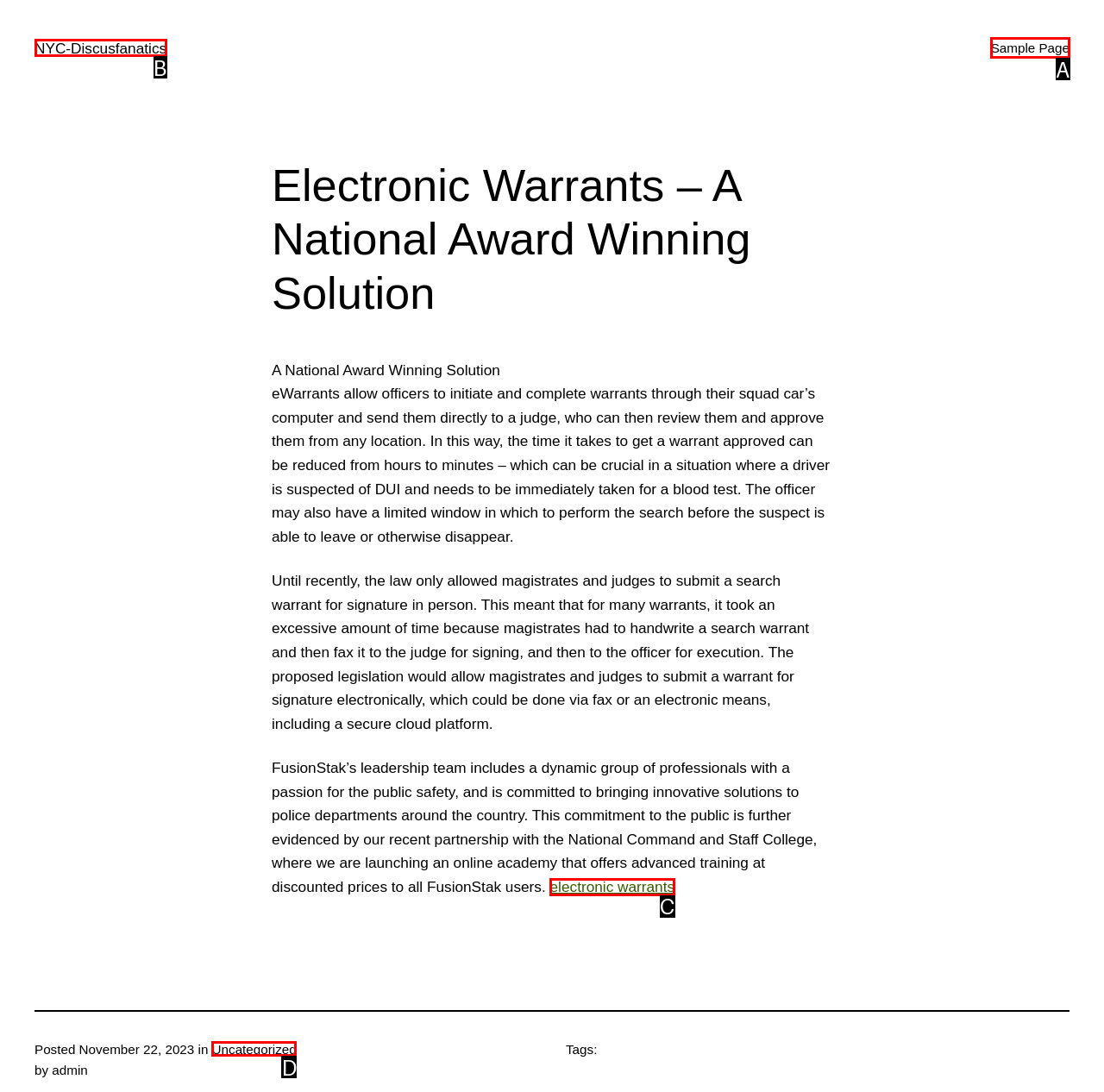Determine which HTML element best suits the description: electronic warrants. Reply with the letter of the matching option.

C